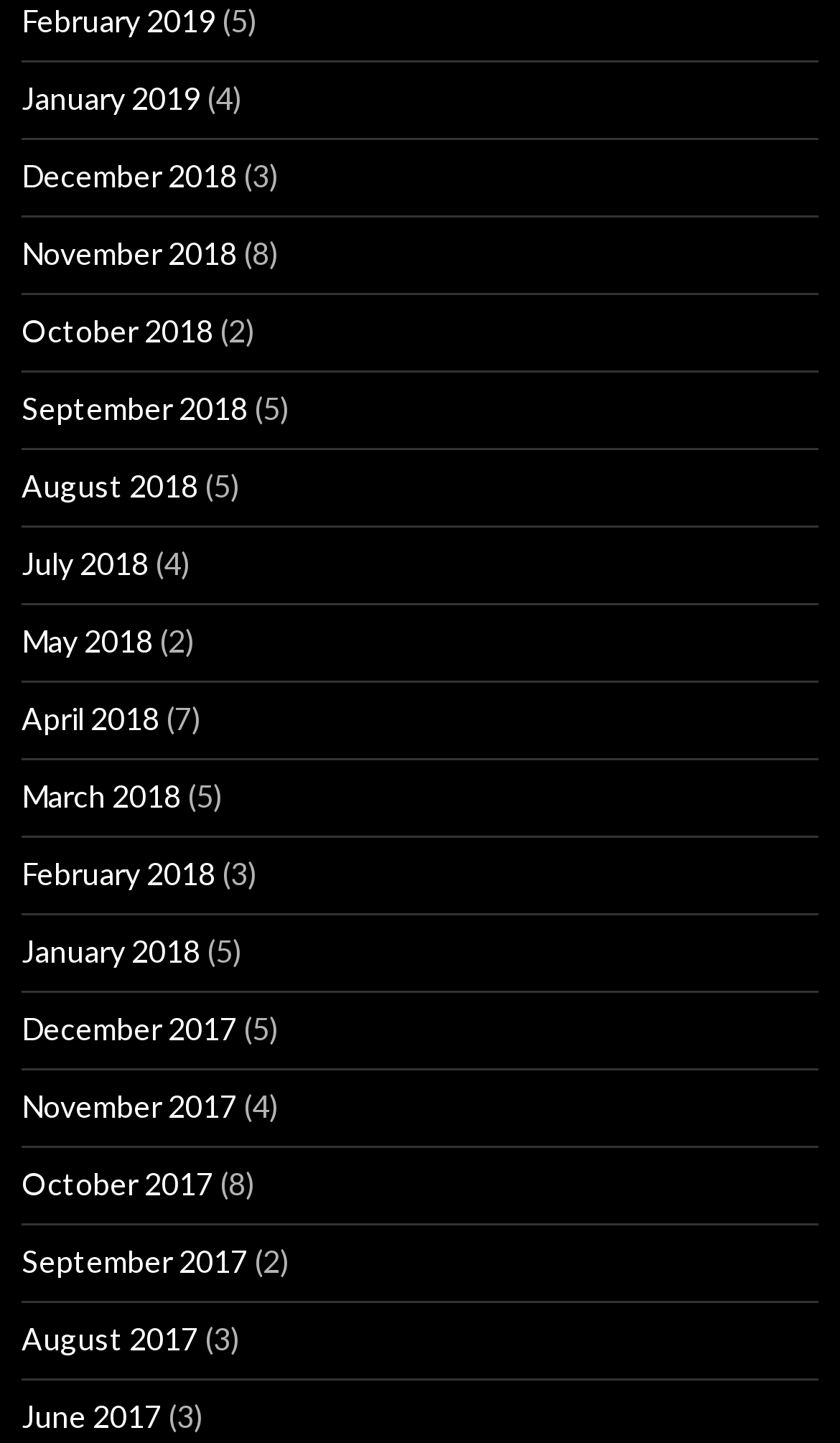Are the months listed in chronological order?
Based on the screenshot, provide a one-word or short-phrase response.

No